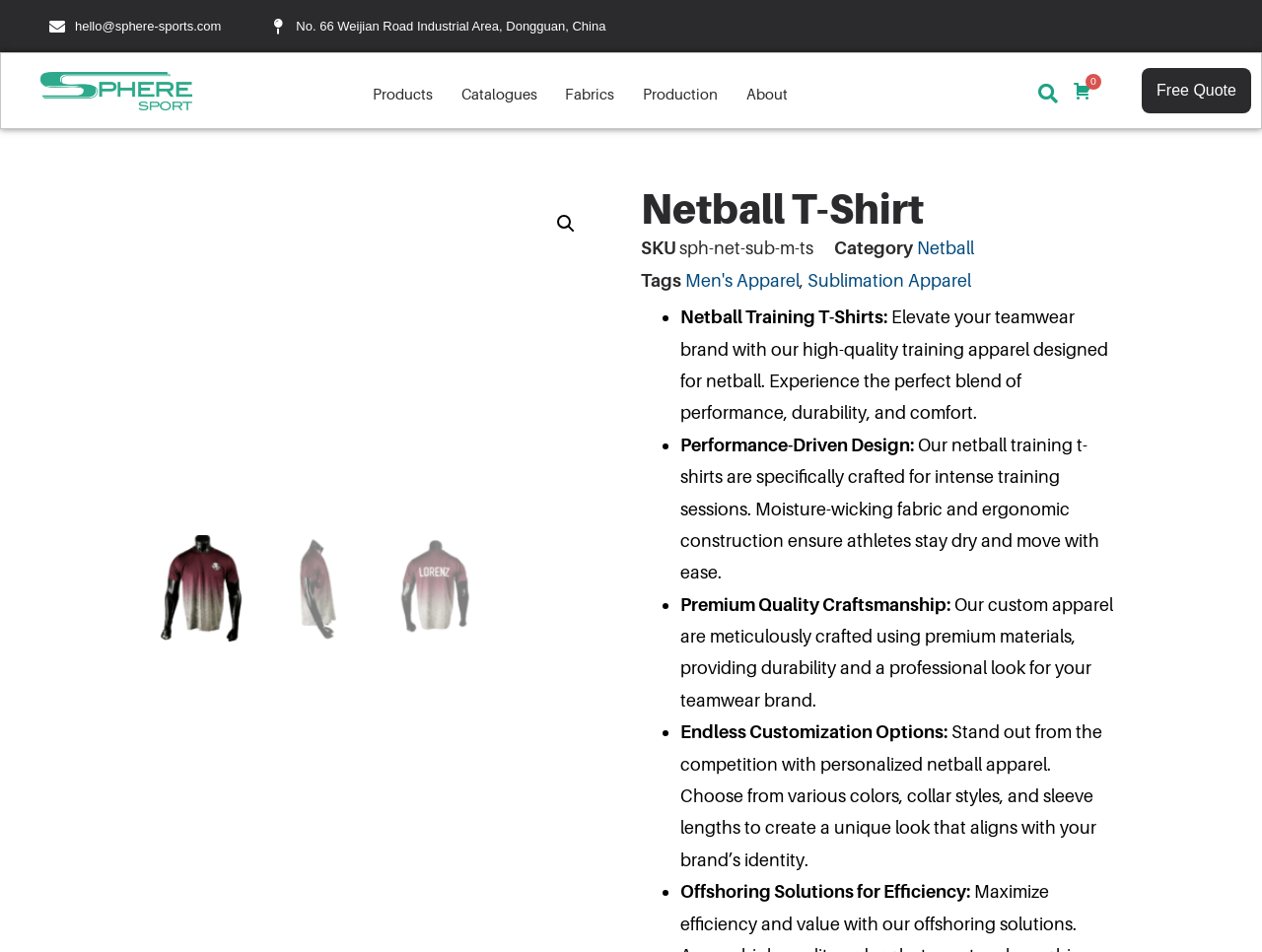Bounding box coordinates are to be given in the format (top-left x, top-left y, bottom-right x, bottom-right y). All values must be floating point numbers between 0 and 1. Provide the bounding box coordinate for the UI element described as: Fabrics

[0.448, 0.081, 0.487, 0.115]